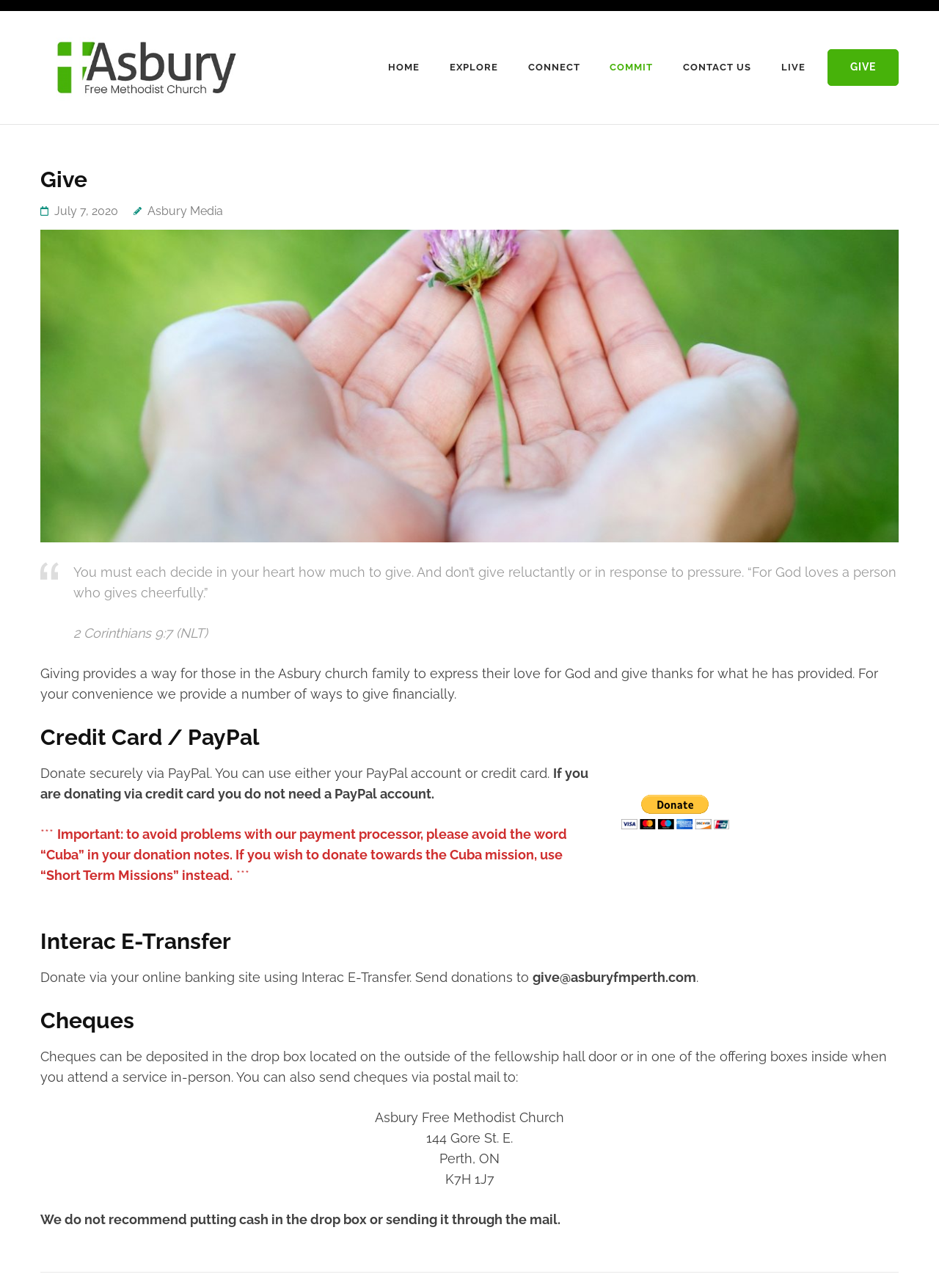Please determine the bounding box of the UI element that matches this description: Asbury Free Methodist Church. The coordinates should be given as (top-left x, top-left y, bottom-right x, bottom-right y), with all values between 0 and 1.

[0.277, 0.051, 0.578, 0.069]